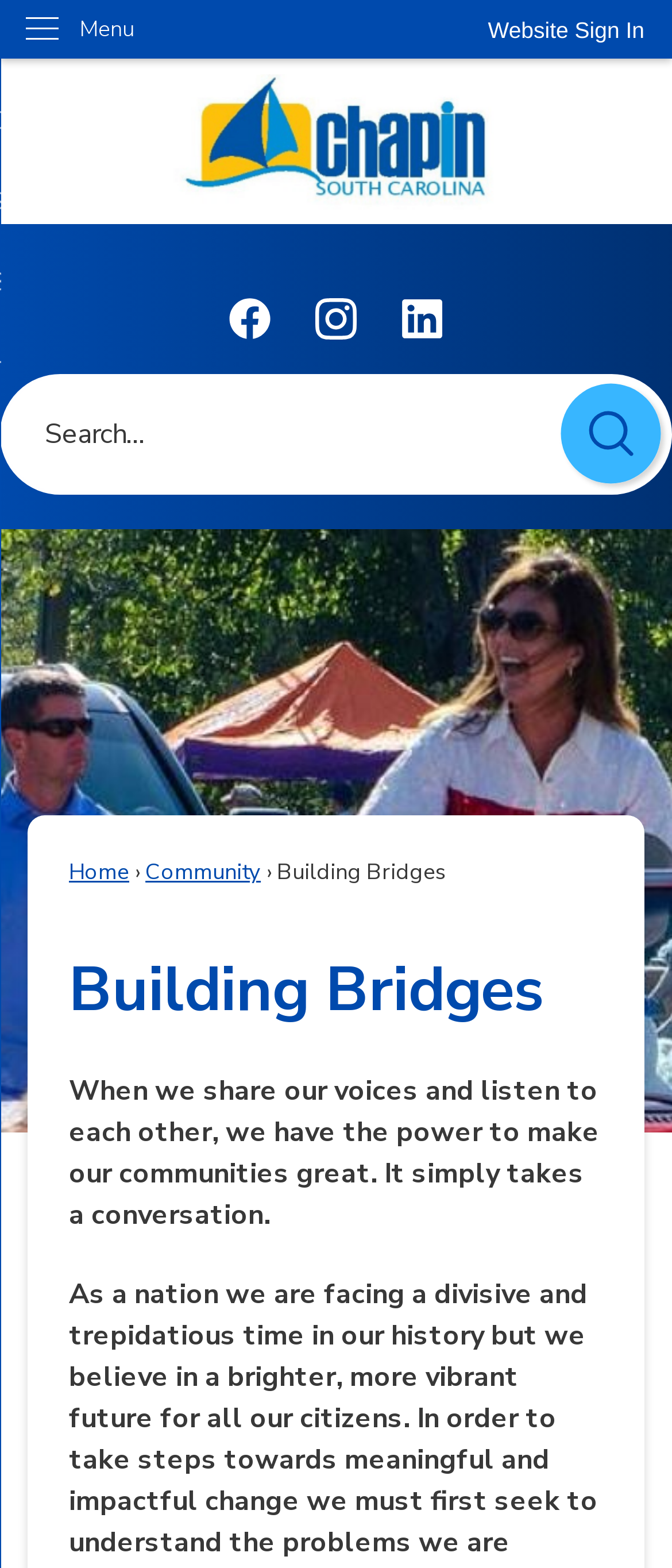What is the purpose of the 'Search' region?
Provide an in-depth and detailed answer to the question.

I inferred the purpose of the 'Search' region by looking at the textbox and button with the label 'Search'. This region is located at the top of the webpage and allows users to input text and search the website.